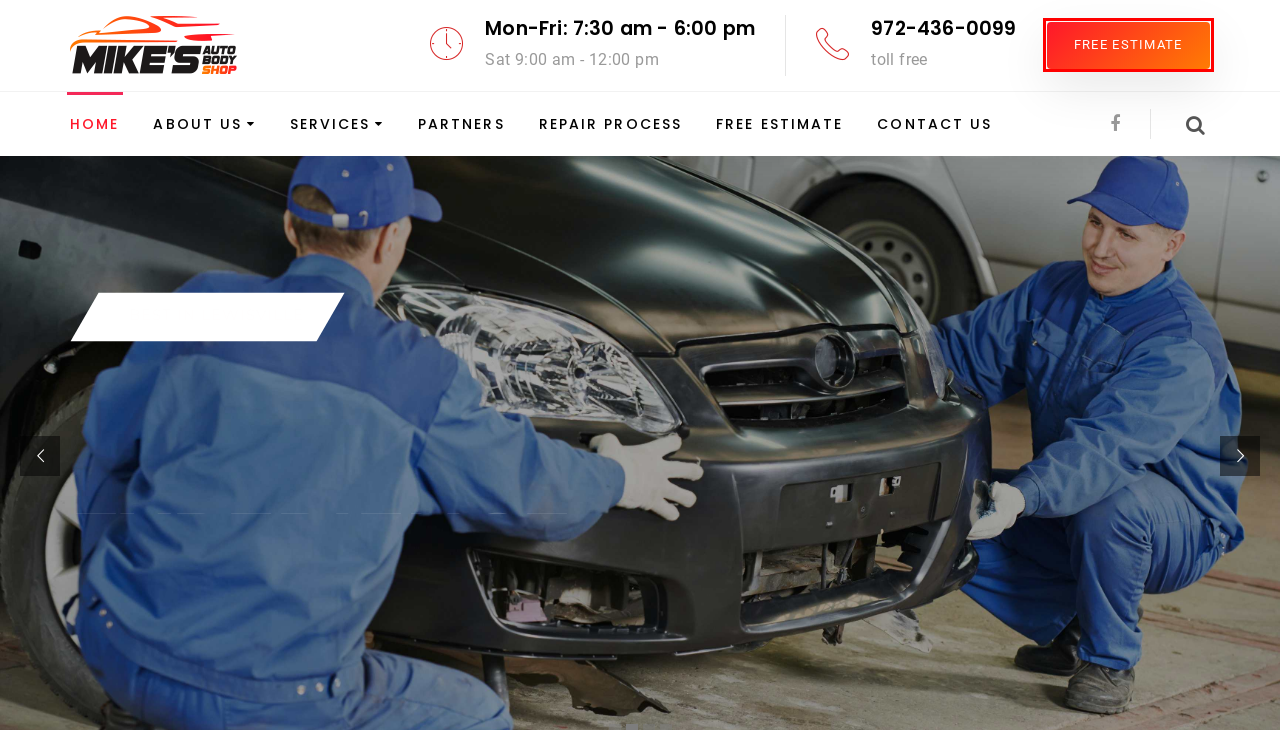Examine the screenshot of the webpage, noting the red bounding box around a UI element. Pick the webpage description that best matches the new page after the element in the red bounding box is clicked. Here are the candidates:
A. Interior Repair Services in TX | Mike’s Auto Body
B. Auto Body Repair Services in Lewisville Texas | Mike’s Auto Body
C. Best Auto Services in Lewisville Texas | Mike’s Auto Body
D. Process for Auto Body Repair in Lewisville | Mike’s Auto Body
E. Partners - Mikes Auto Body Shop
F. Free Estimate Form - Mikes Auto Body Shop
G. Contact Us - Mikes Auto Body Shop
H. About Mike Auto Body Shop | Best Auto Services in Lewisville, Texas

F